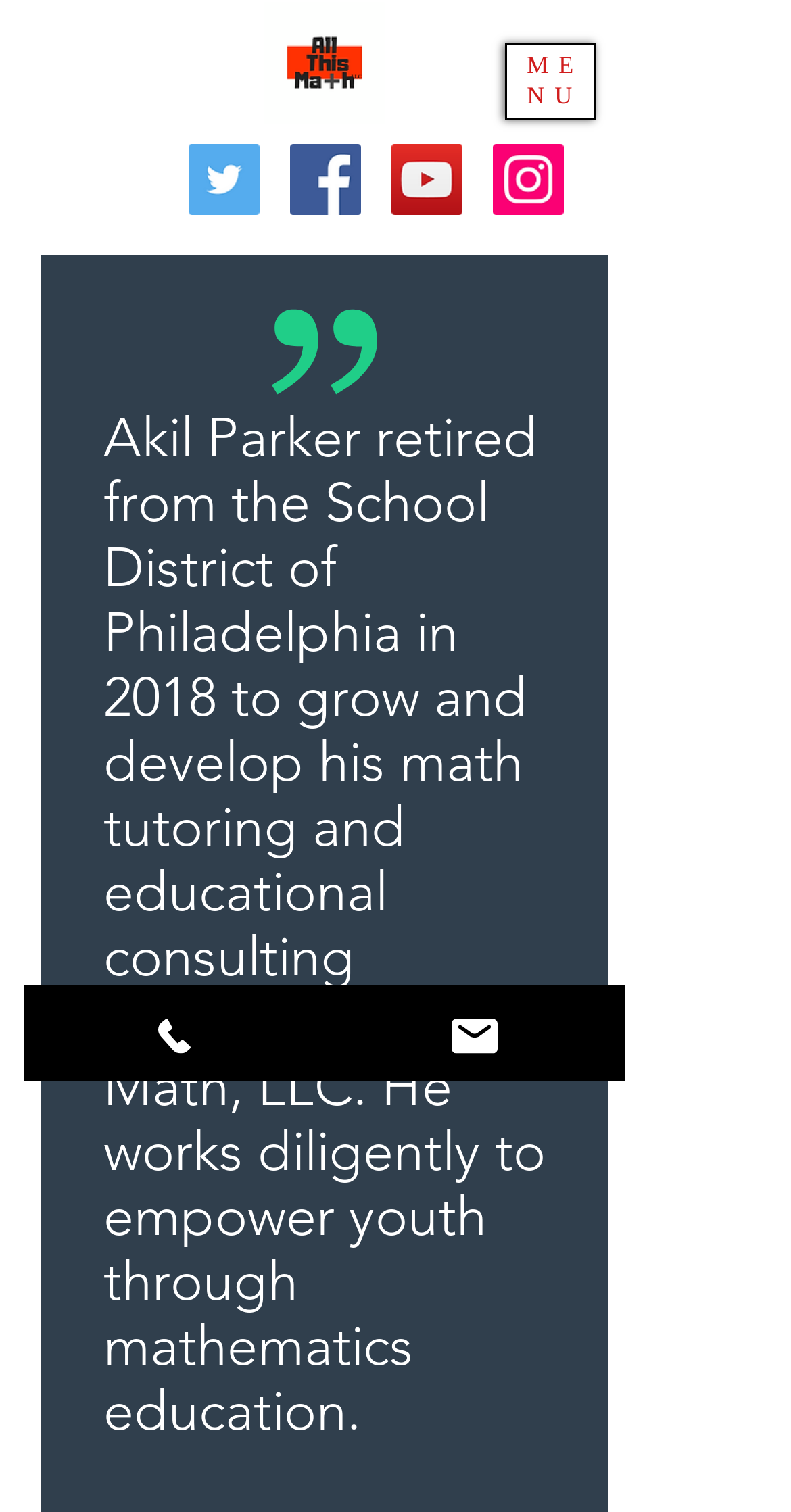Please use the details from the image to answer the following question comprehensively:
What is the format of the logo?

I found the answer by looking at the image element with the text 'AllThat Math.PNG', which suggests that the logo is in PNG format.